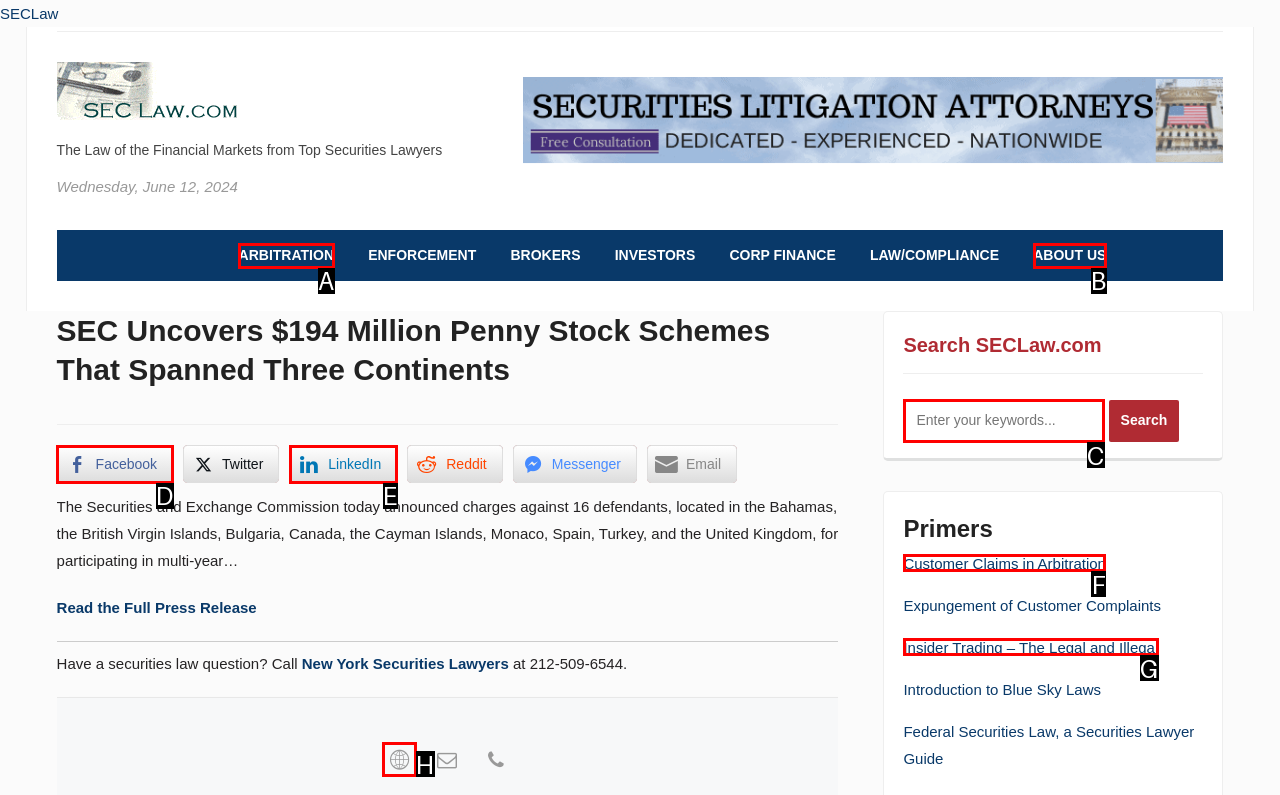Indicate the HTML element to be clicked to accomplish this task: View Mark J. Astarita's Web profile Respond using the letter of the correct option.

H